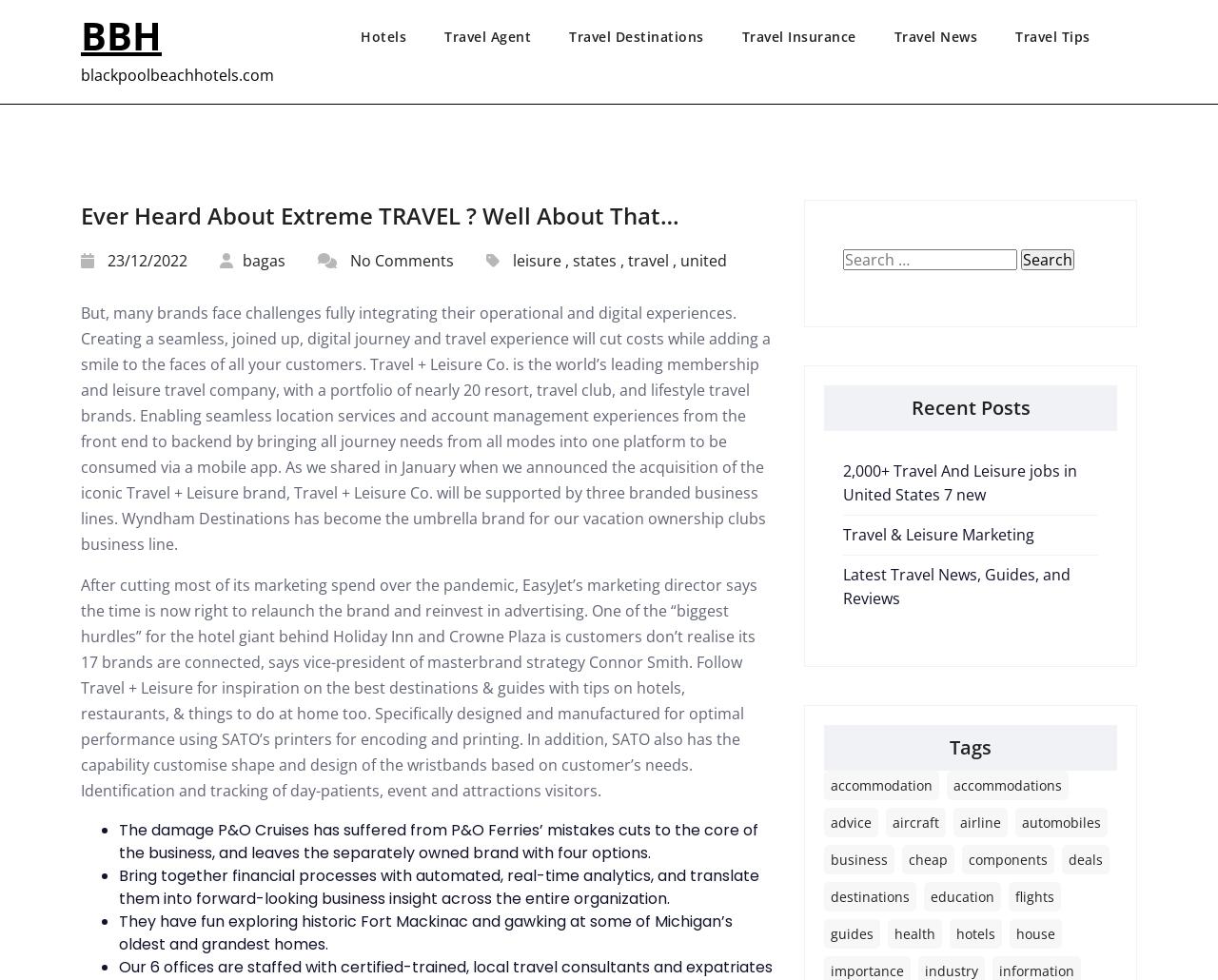What are the categories of travel listed?
Examine the webpage screenshot and provide an in-depth answer to the question.

I found the answer by examining the links in the top navigation bar, which list different categories of travel.